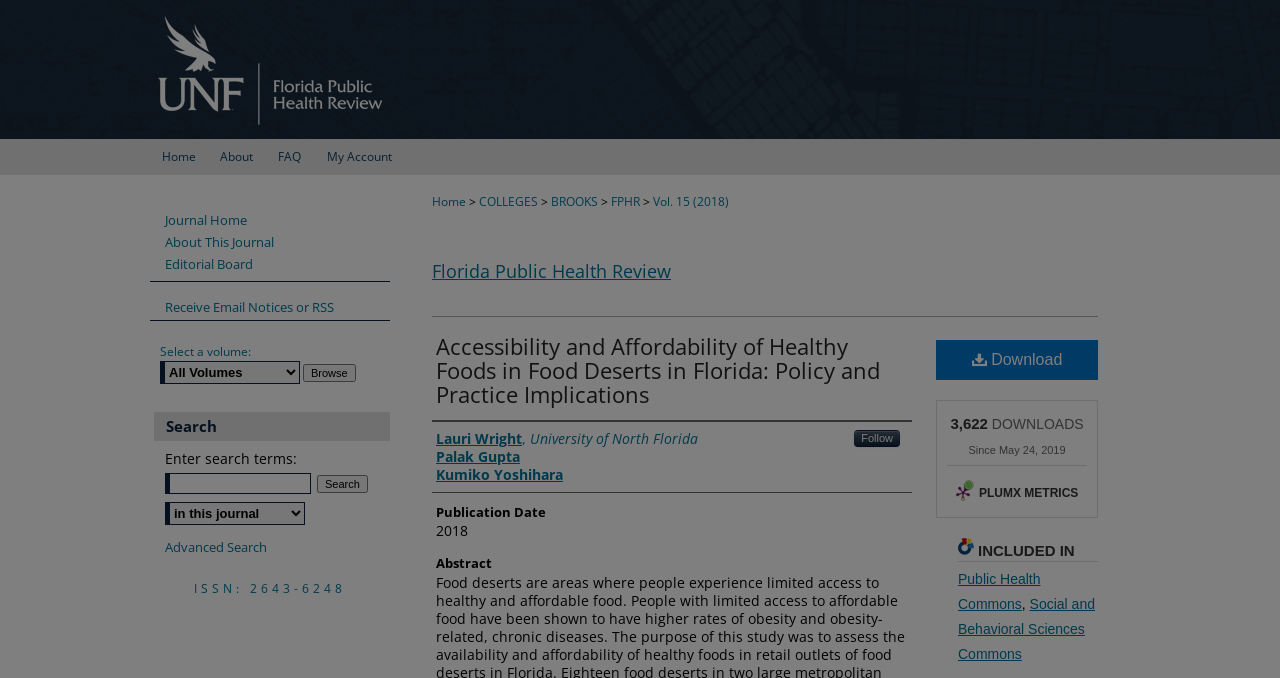Find the bounding box coordinates for the element described here: "Industries".

None